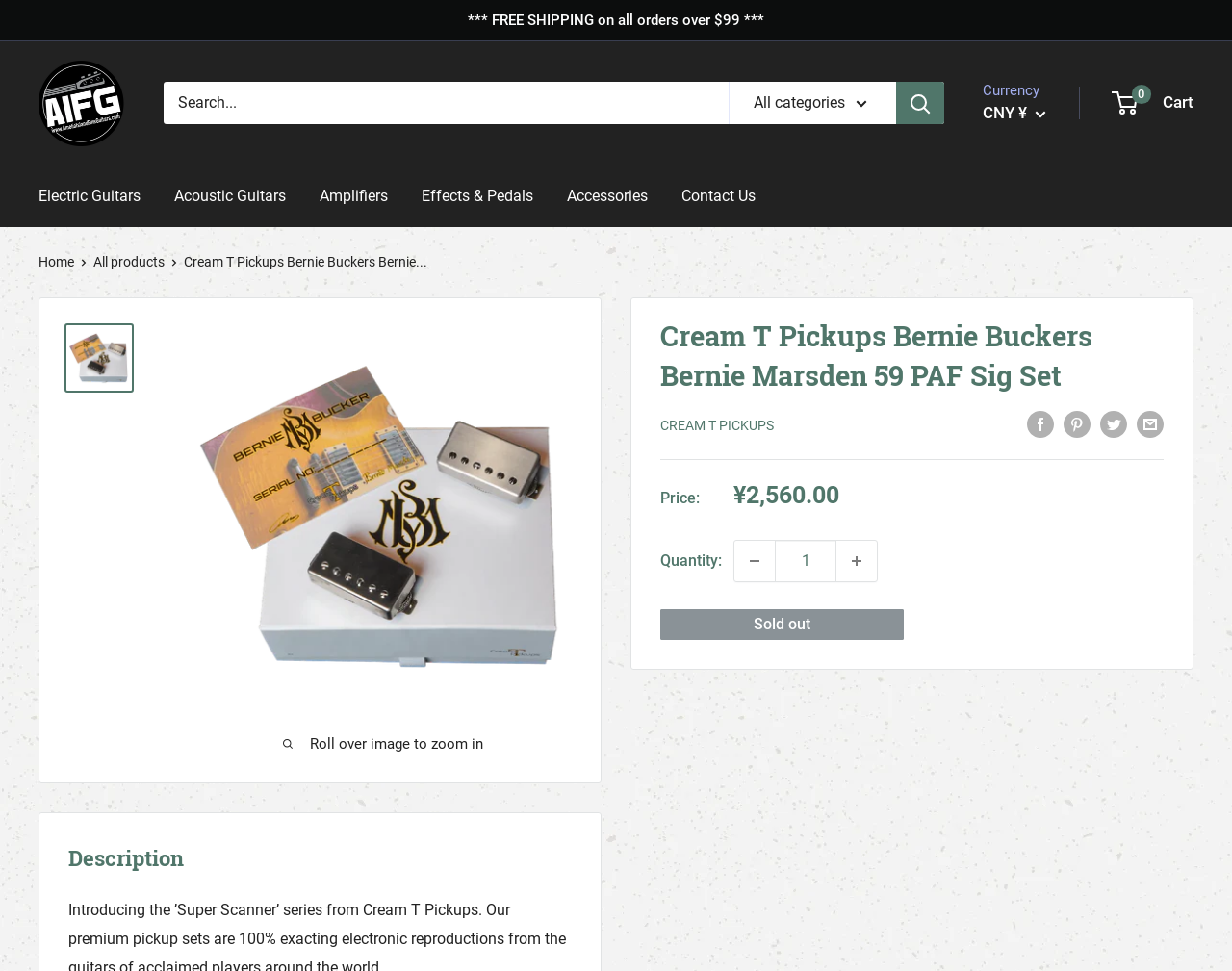Is the product in stock?
Provide a one-word or short-phrase answer based on the image.

No